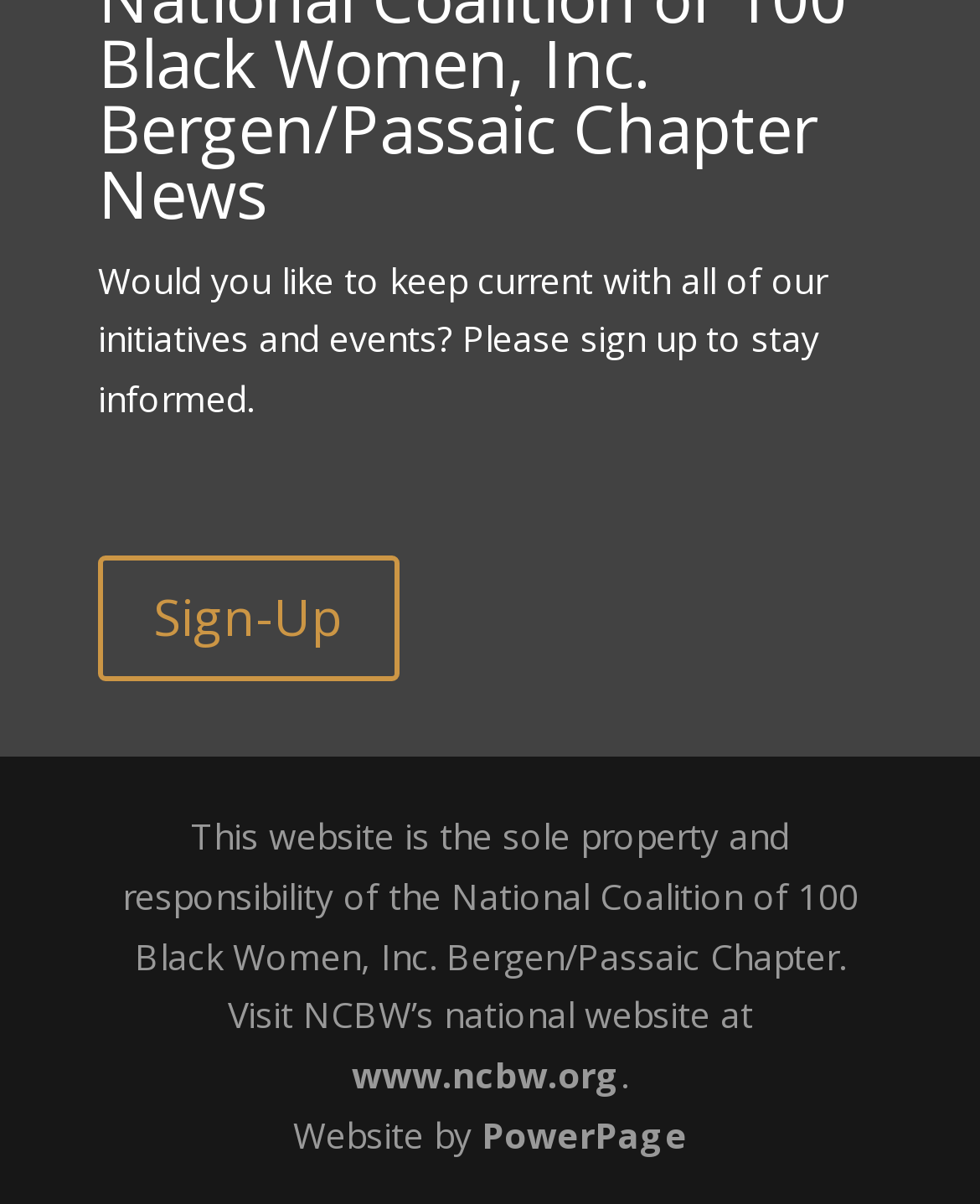Who designed this website?
Your answer should be a single word or phrase derived from the screenshot.

PowerPage